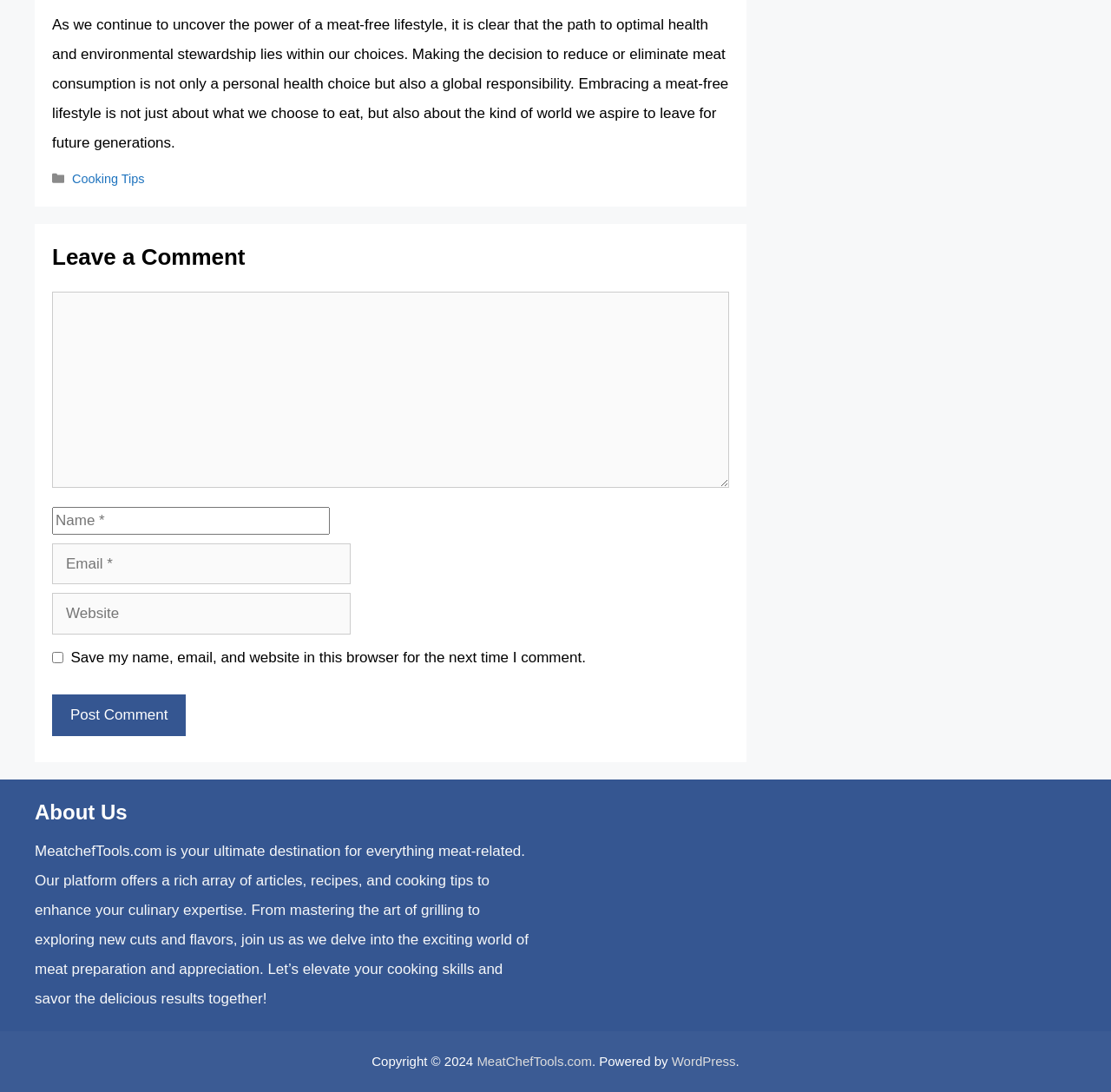Please determine the bounding box coordinates of the section I need to click to accomplish this instruction: "Go to the 'MeatChefTools.com' website".

[0.429, 0.965, 0.533, 0.978]